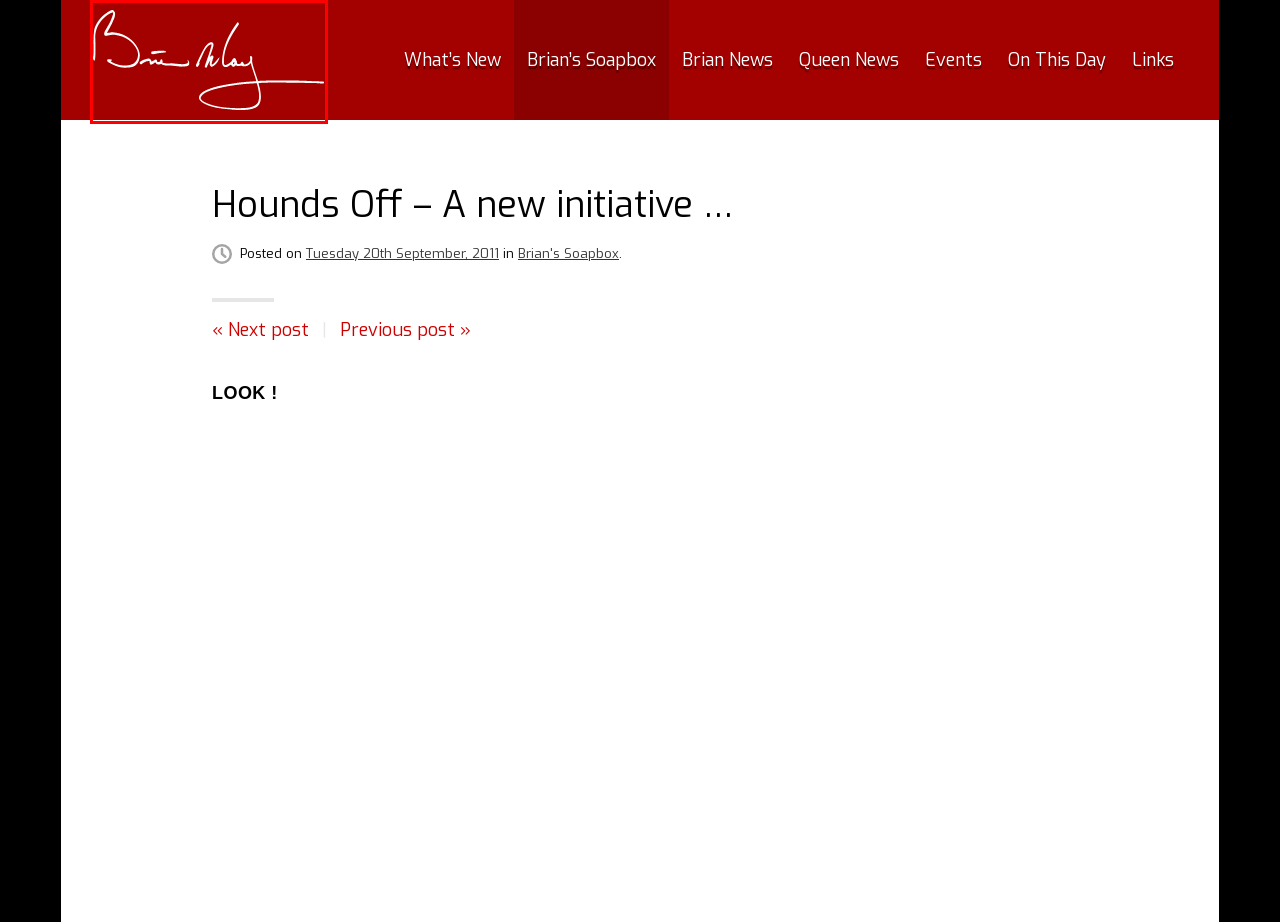You have received a screenshot of a webpage with a red bounding box indicating a UI element. Please determine the most fitting webpage description that matches the new webpage after clicking on the indicated element. The choices are:
A. Press Release: Last nail in the coffin for fox/drag huting - brianmay.com
B. One beautiful release day - Great news for Britain's Foxes - Arrived today - brianmay.com
C. Contact - brianmay.com
D. Boxing Day fox hunters - brianmay.com
E. The Queen Extravaganza (clarification?) - brianmay.com
F. Brian News Archives - brianmay.com
G. brianmay.com - Home
H. Brian's Soapbox Archives - brianmay.com

G